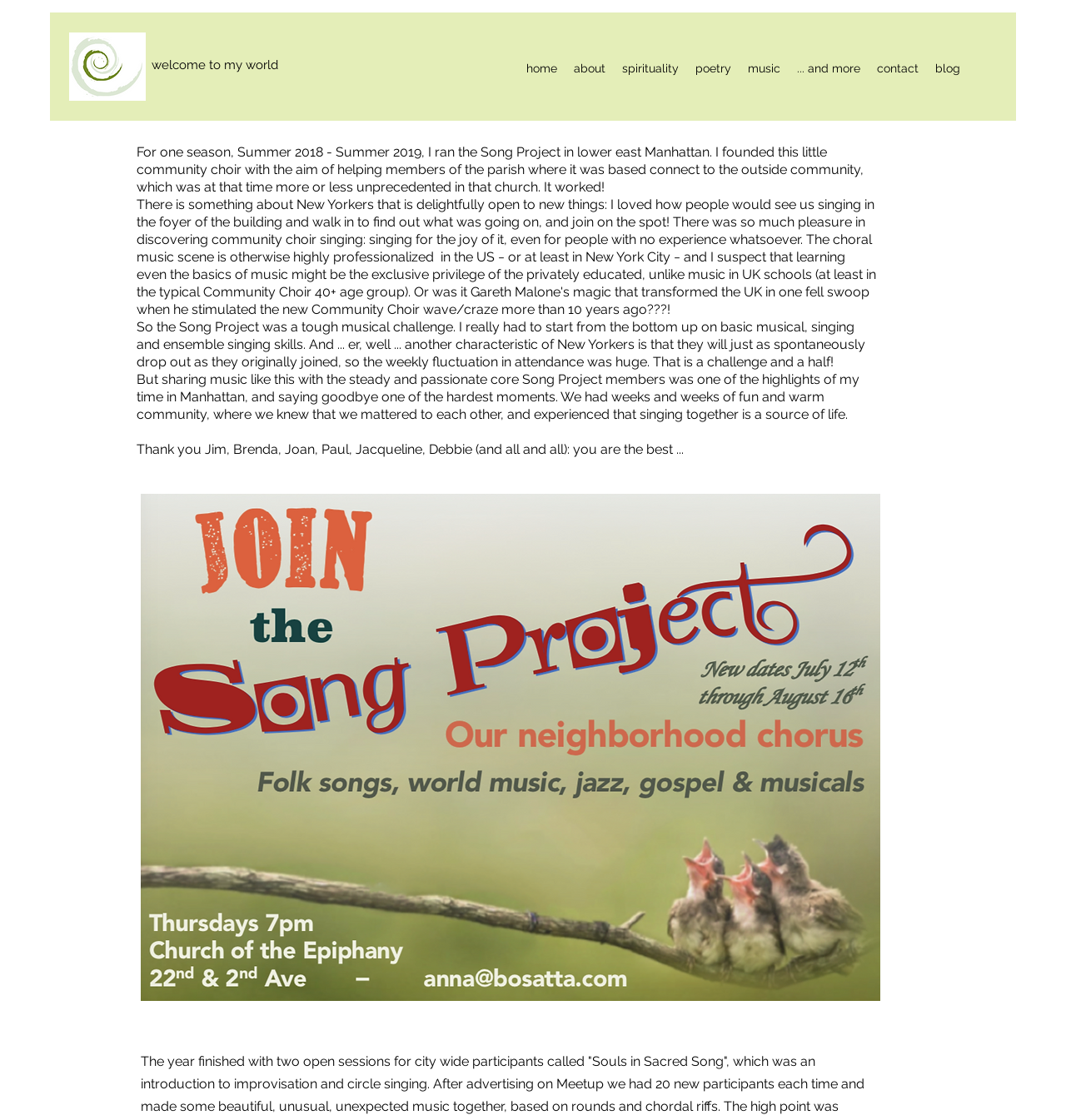Answer the following query with a single word or phrase:
What is the location of the church where the Song Project was based?

Lower east Manhattan